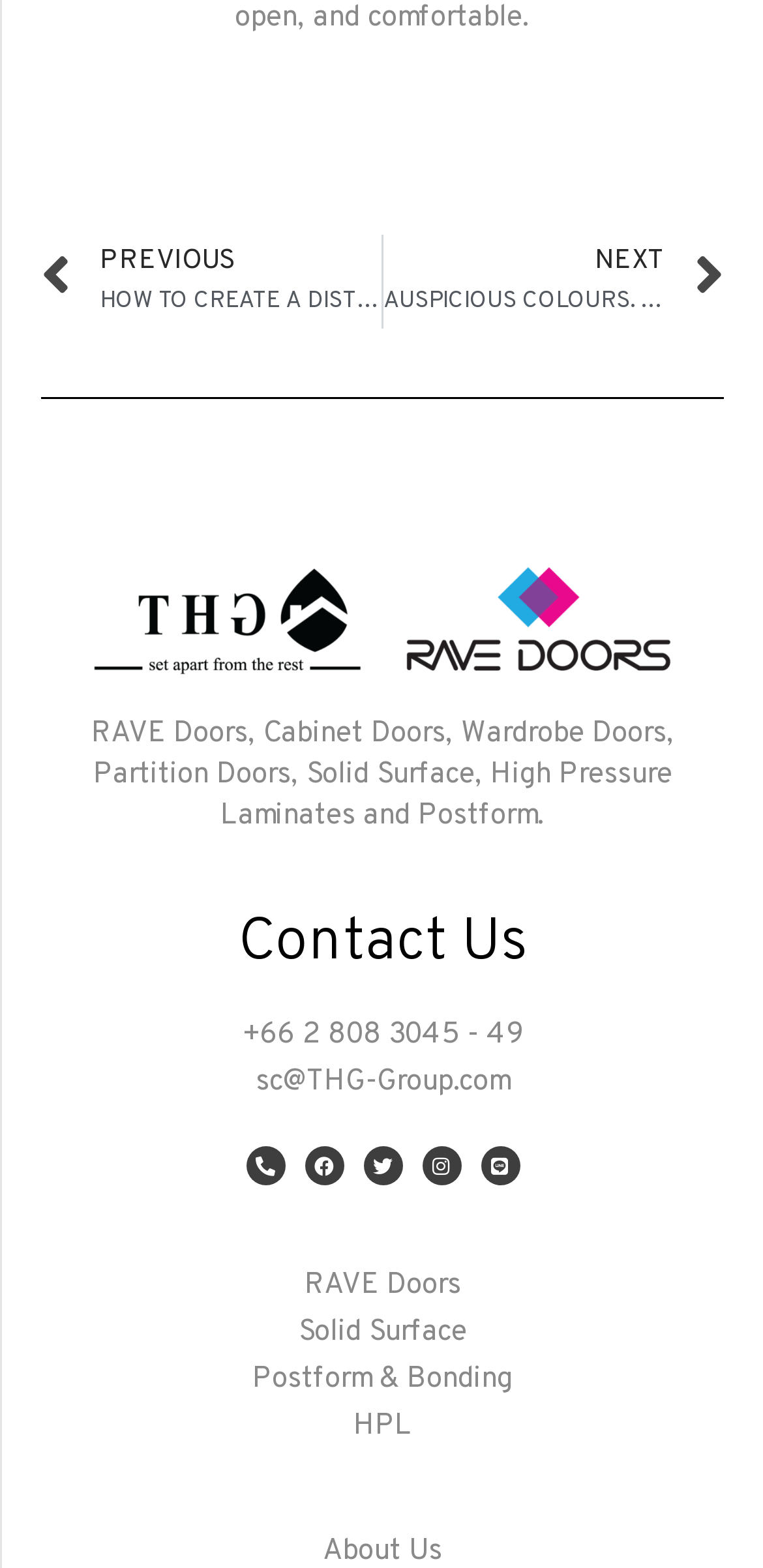Please respond to the question using a single word or phrase:
What types of doors does the company offer?

RAVE Doors, Cabinet Doors, Wardrobe Doors, Partition Doors